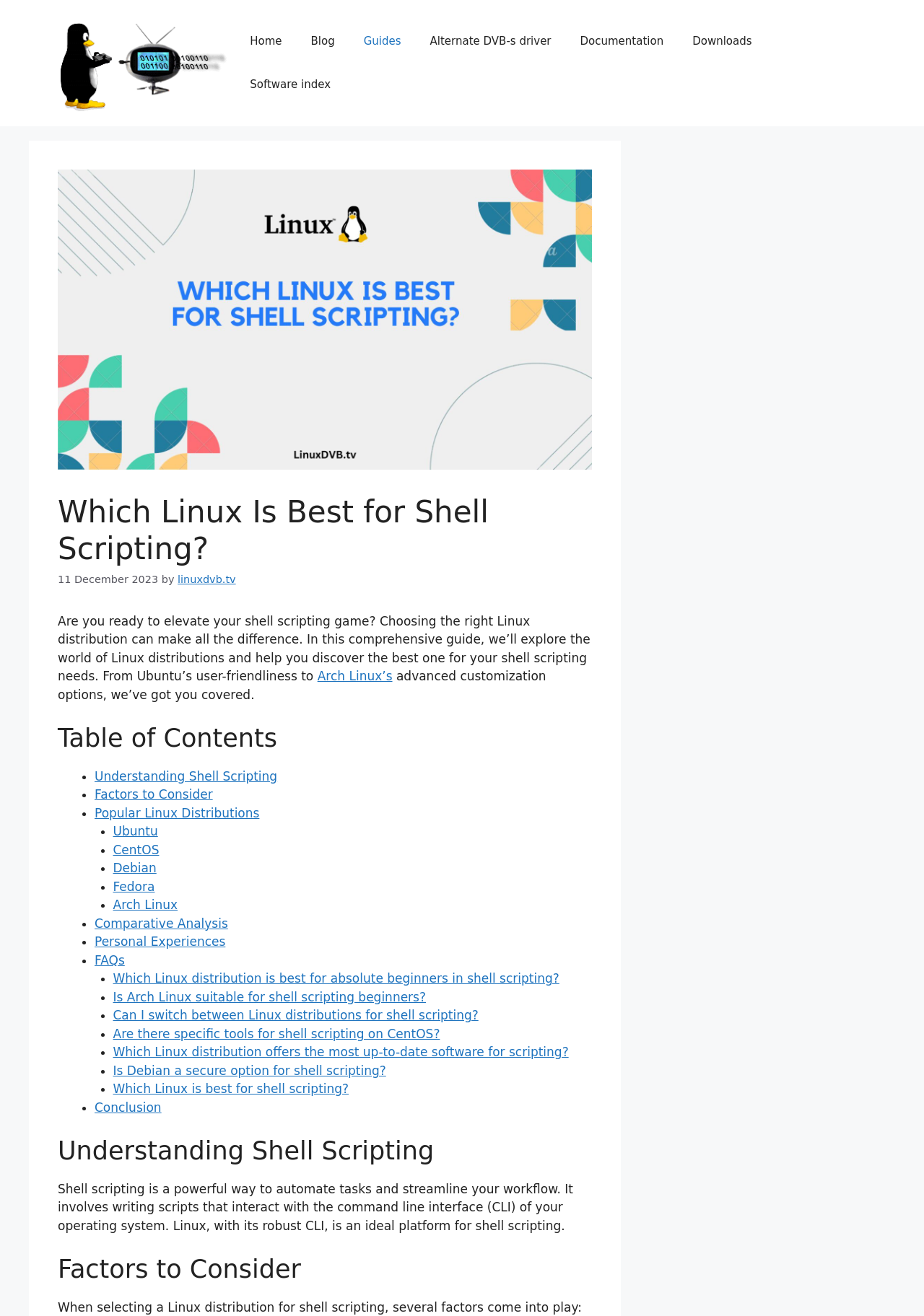Specify the bounding box coordinates for the region that must be clicked to perform the given instruction: "Check the 'FAQs' section".

[0.102, 0.724, 0.135, 0.735]